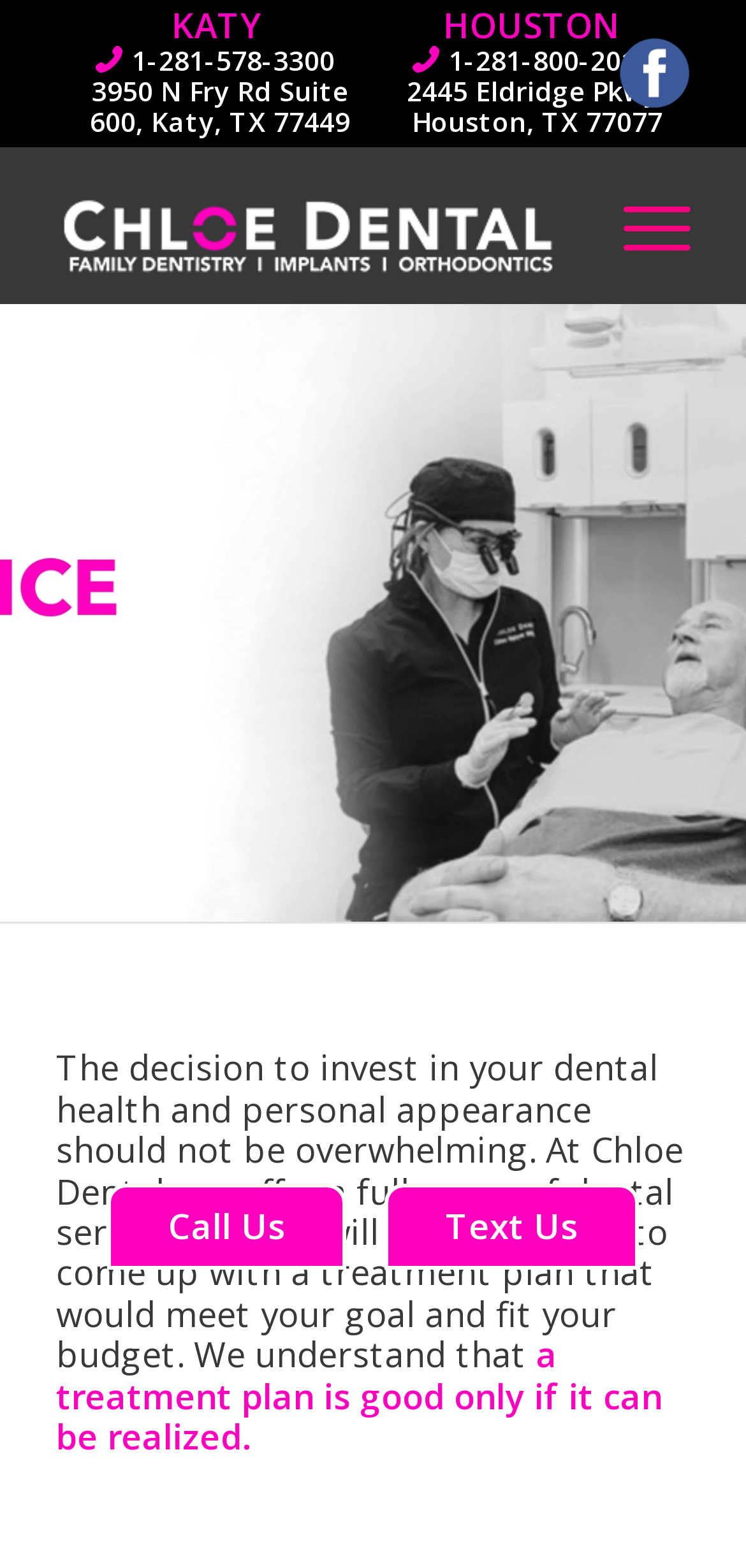Determine the bounding box coordinates for the clickable element to execute this instruction: "Text the office". Provide the coordinates as four float numbers between 0 and 1, i.e., [left, top, right, bottom].

[0.515, 0.754, 0.856, 0.81]